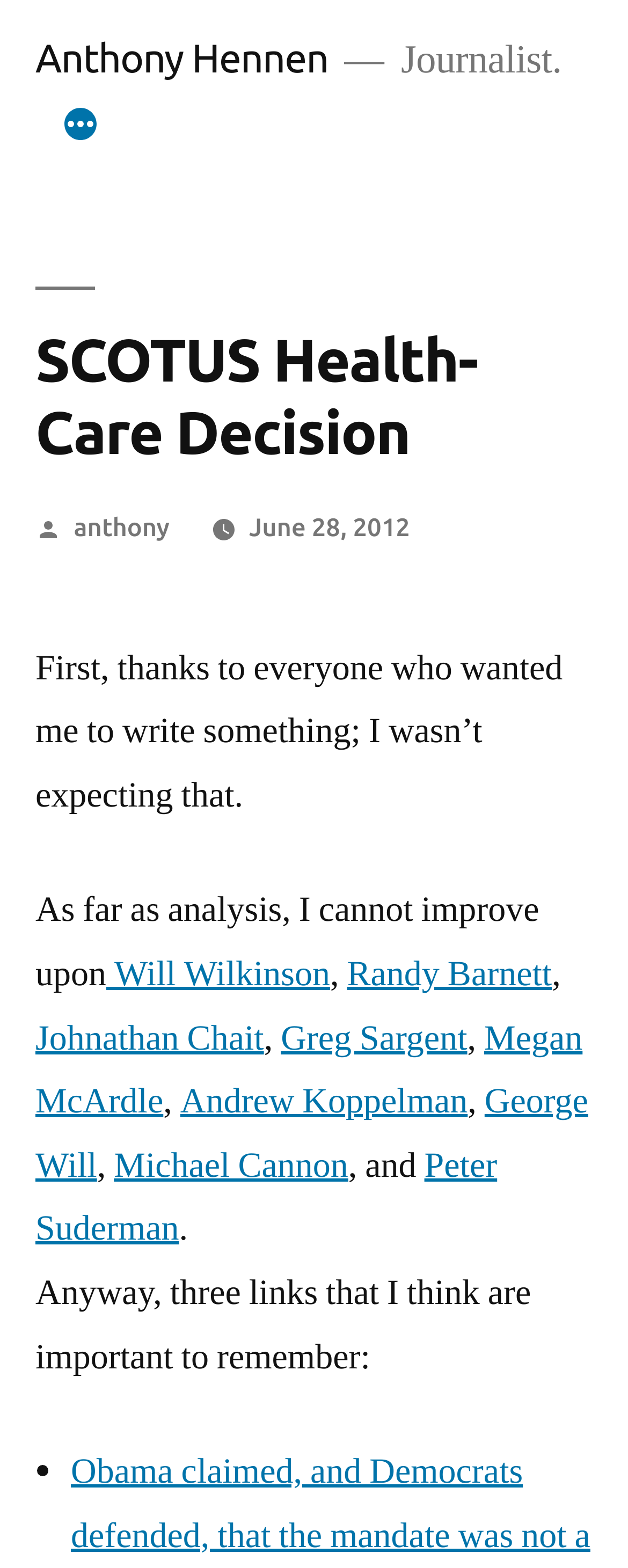Please specify the bounding box coordinates of the clickable region to carry out the following instruction: "Go to the top menu". The coordinates should be four float numbers between 0 and 1, in the format [left, top, right, bottom].

[0.056, 0.061, 0.944, 0.093]